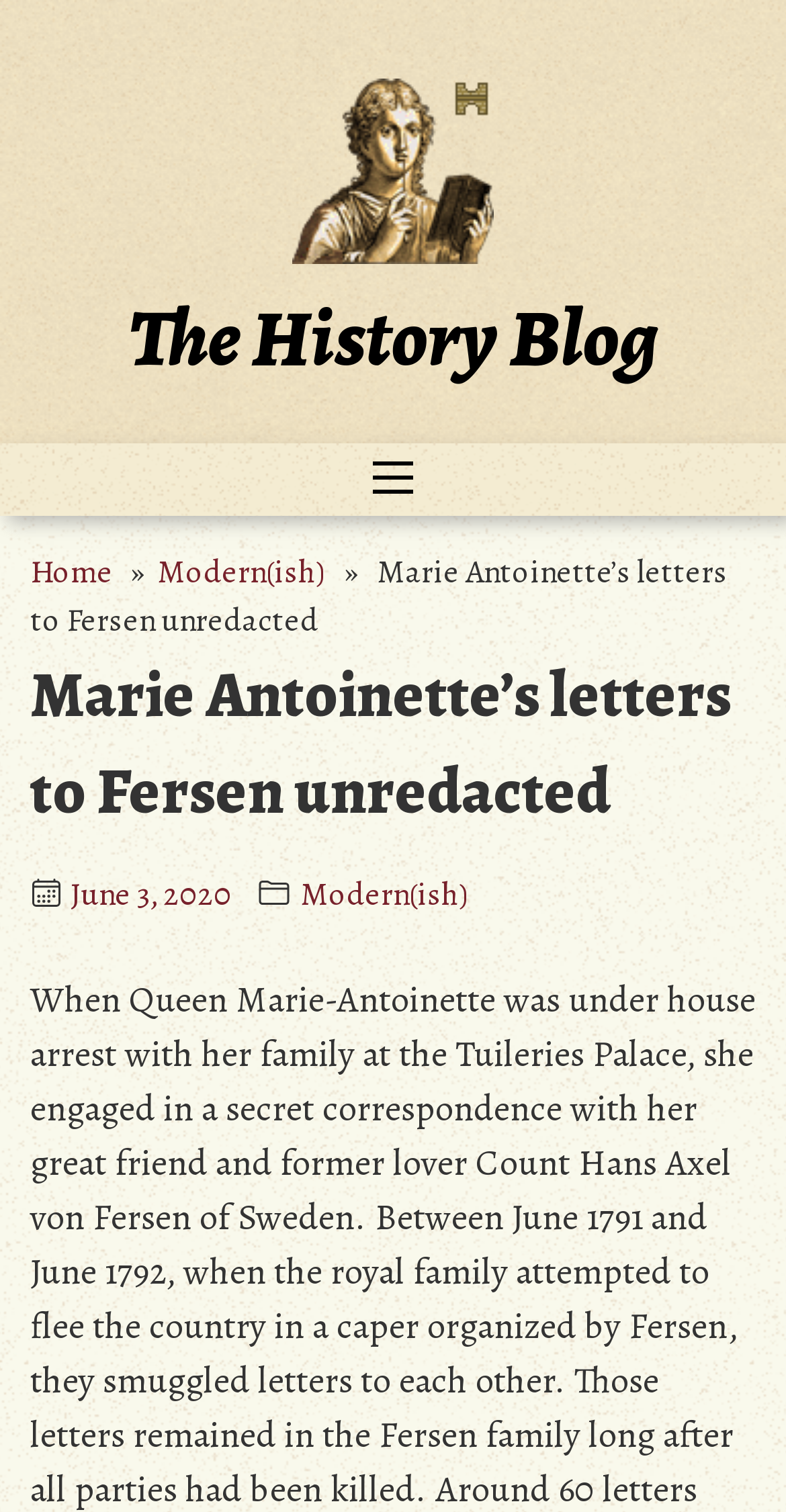Is the navigation menu expanded?
Utilize the information in the image to give a detailed answer to the question.

The navigation menu is not expanded because the 'Toggle navigation' button is present and its 'expanded' property is set to 'False'.